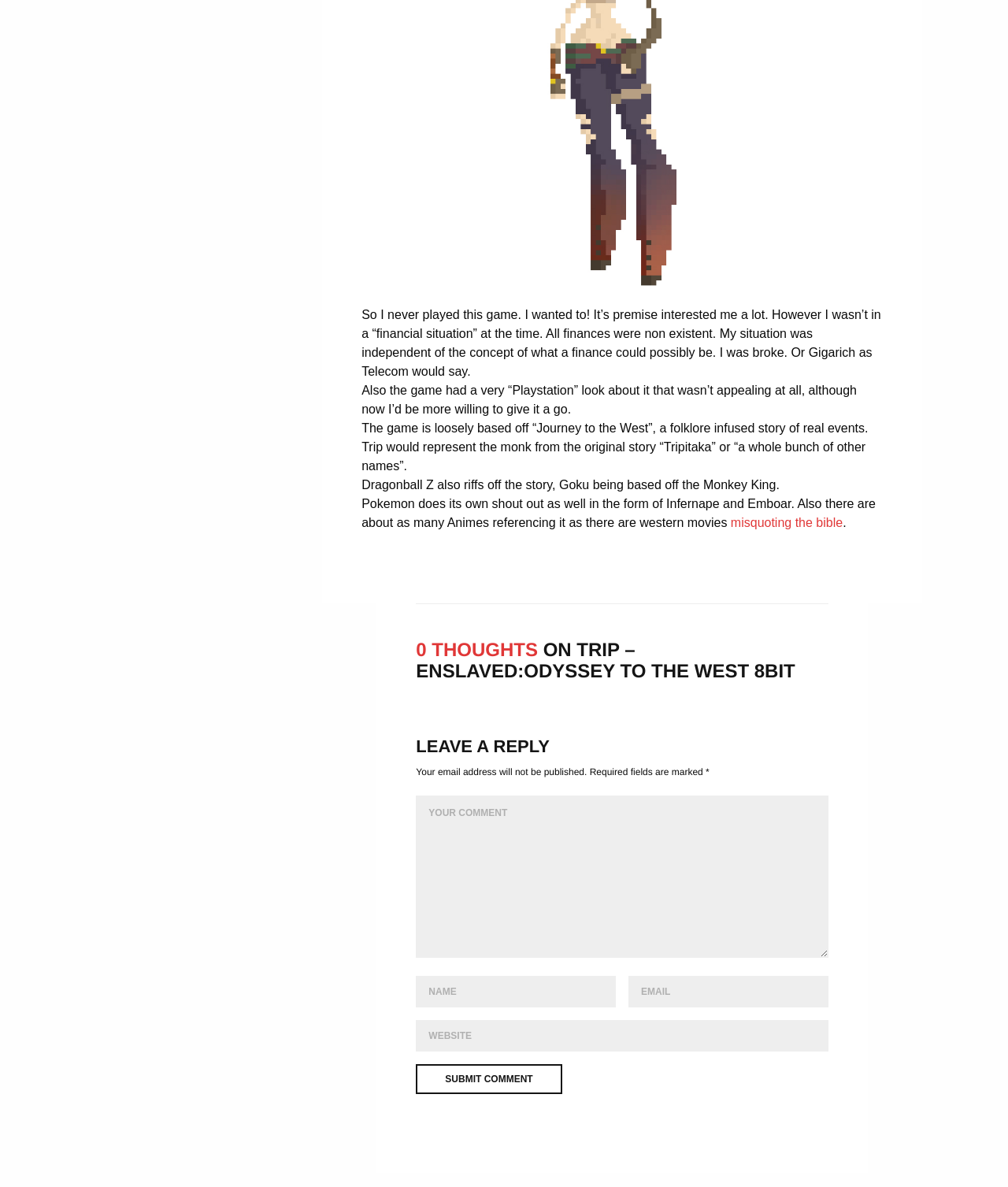What is the topic of the article?
Please provide a comprehensive answer to the question based on the webpage screenshot.

I looked at the heading of the article, which is '0 THOUGHTS ON TRIP – ENSLAVED:ODYSSEY TO THE WEST 8BIT'. This suggests that the topic of the article is Trip – Enslaved: Odyssey to the West.